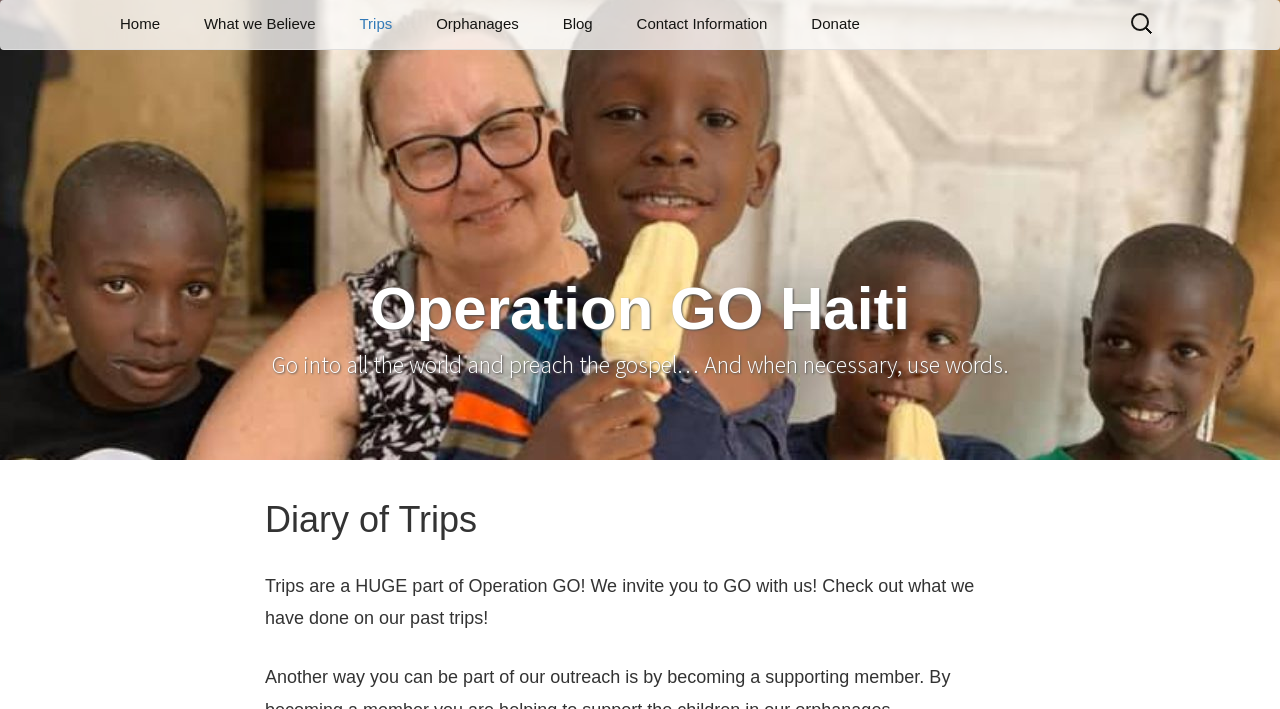Please find the bounding box coordinates of the element's region to be clicked to carry out this instruction: "Search for something".

None